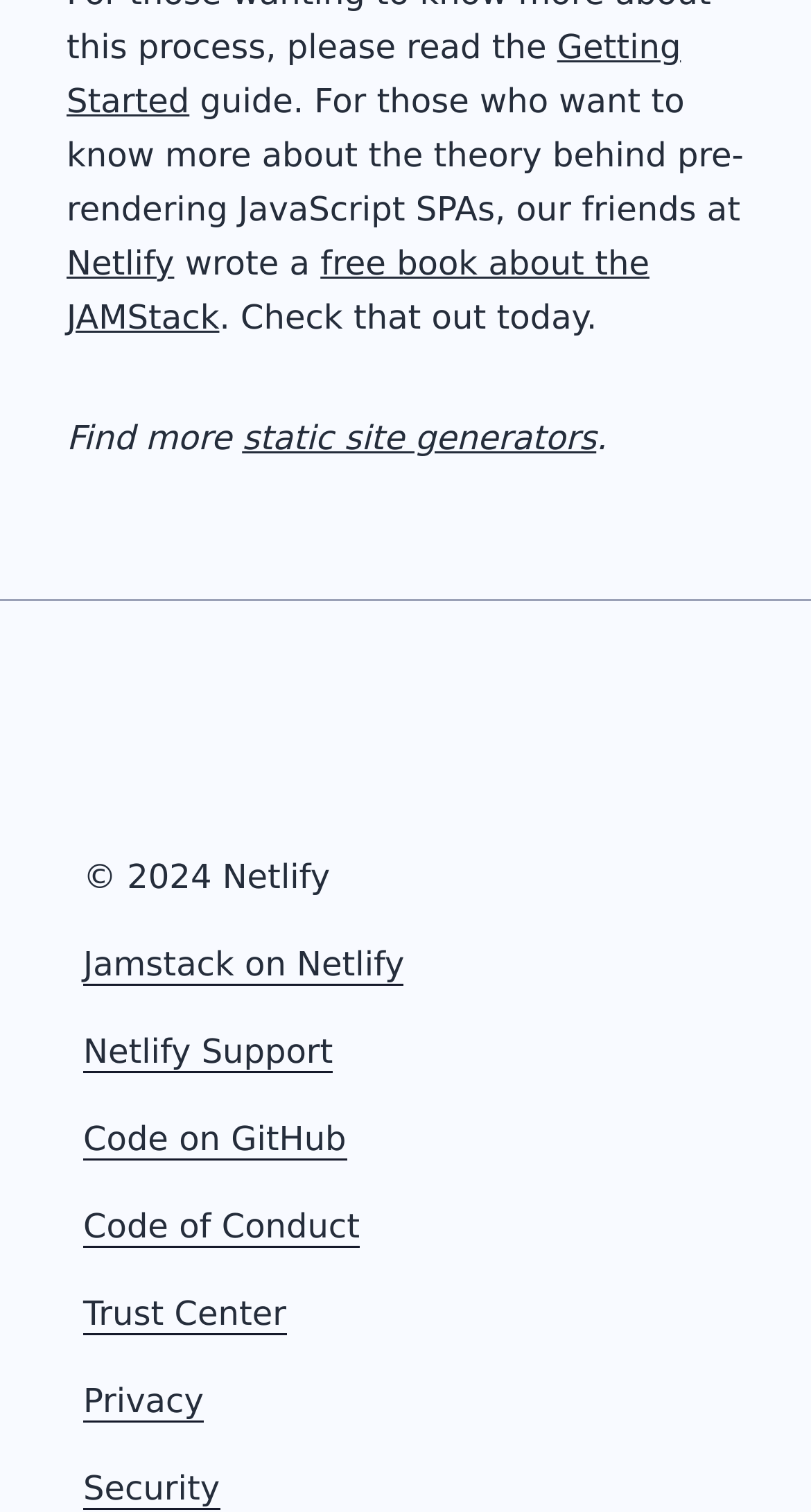Indicate the bounding box coordinates of the element that needs to be clicked to satisfy the following instruction: "Explore Jamstack on Netlify". The coordinates should be four float numbers between 0 and 1, i.e., [left, top, right, bottom].

[0.103, 0.624, 0.499, 0.652]